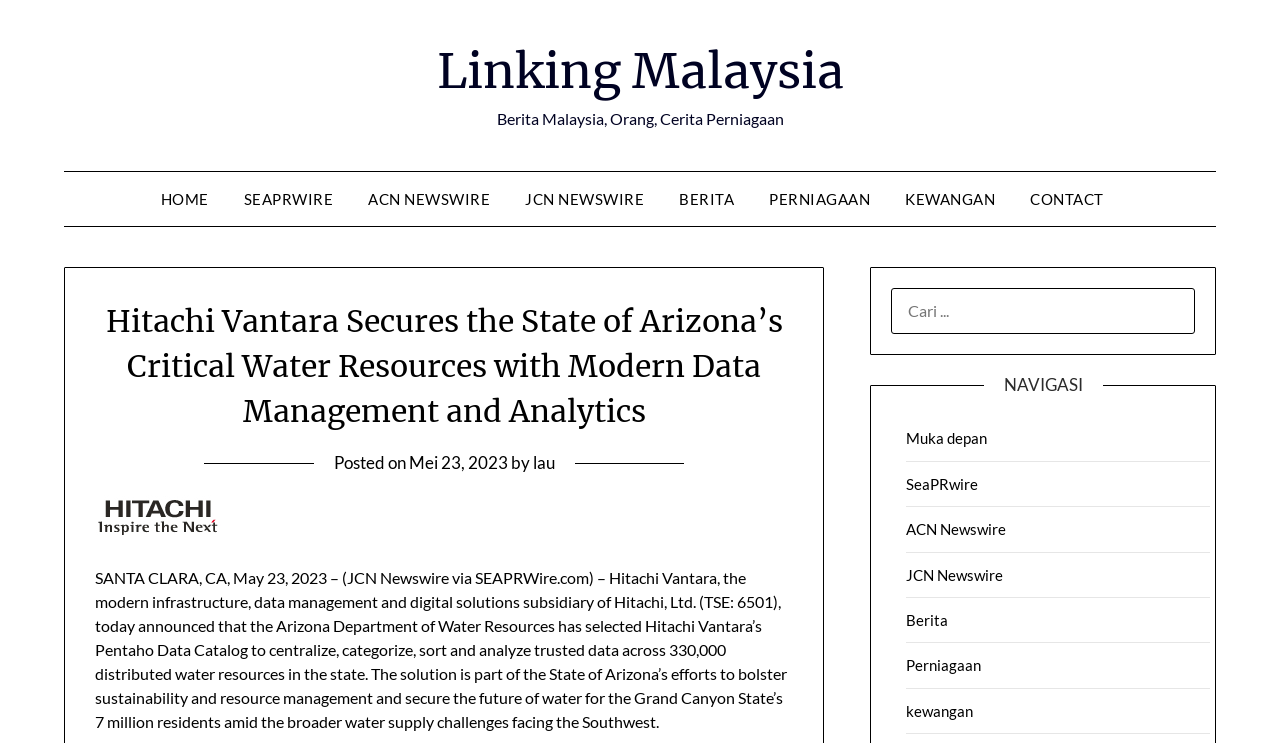What is the company that secured Arizona's critical water resources?
Provide a detailed and extensive answer to the question.

I found this answer by reading the main heading 'Hitachi Vantara Secures the State of Arizona’s Critical Water Resources with Modern Data Management and Analytics' and understanding that Hitachi Vantara is the company involved in securing Arizona's critical water resources.